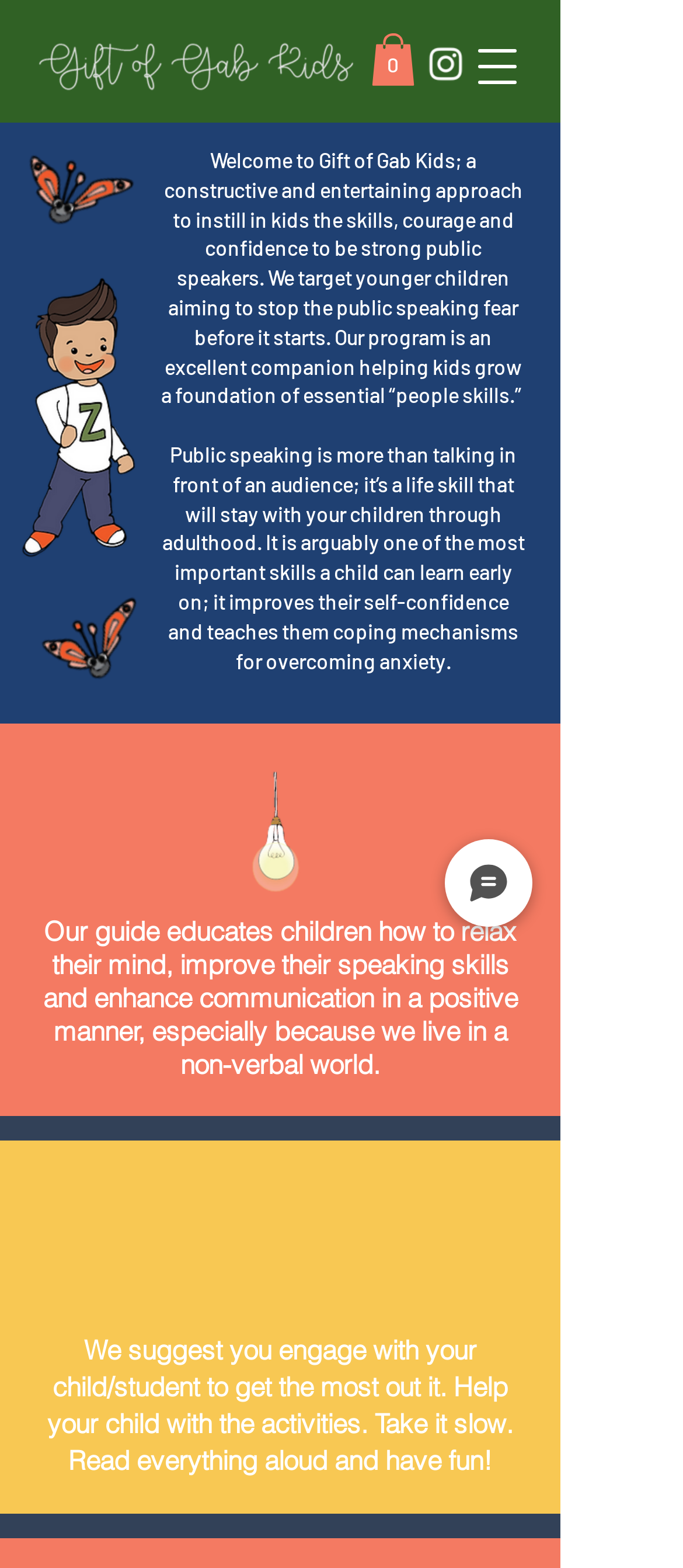Generate a thorough description of the webpage.

The webpage is about Gift of Gab Kids, a program that aims to instill public speaking skills in children. At the top left of the page, there is a logo image of Gift of Gab Kids. Next to the logo, there is a link to a cart with 0 items. On the top right, there is a social bar with a link to Instagram, represented by an Instagram icon.

Below the top section, there is a navigation menu button on the top right. When clicked, it opens a dialog. Below the navigation menu button, there is a welcome message that introduces Gift of Gab Kids and its mission to help children develop public speaking skills.

The main content of the page is divided into three sections. The first section explains the importance of public speaking skills for children, stating that it improves their self-confidence and teaches them coping mechanisms for overcoming anxiety. This section is accompanied by an image of Gift of Gab Kids on the left.

The second section describes the program's approach to teaching public speaking skills, focusing on relaxation techniques, speaking skills, and positive communication. This section is accompanied by two images of Gift of Gab Kids, one on the left and one on the right.

The third section provides guidance on how to engage with the program, suggesting that parents or educators work with their children or students to get the most out of it. This section is accompanied by an image of Gift of Gab Kids on the right.

At the bottom right of the page, there is a chat button with an accompanying image.